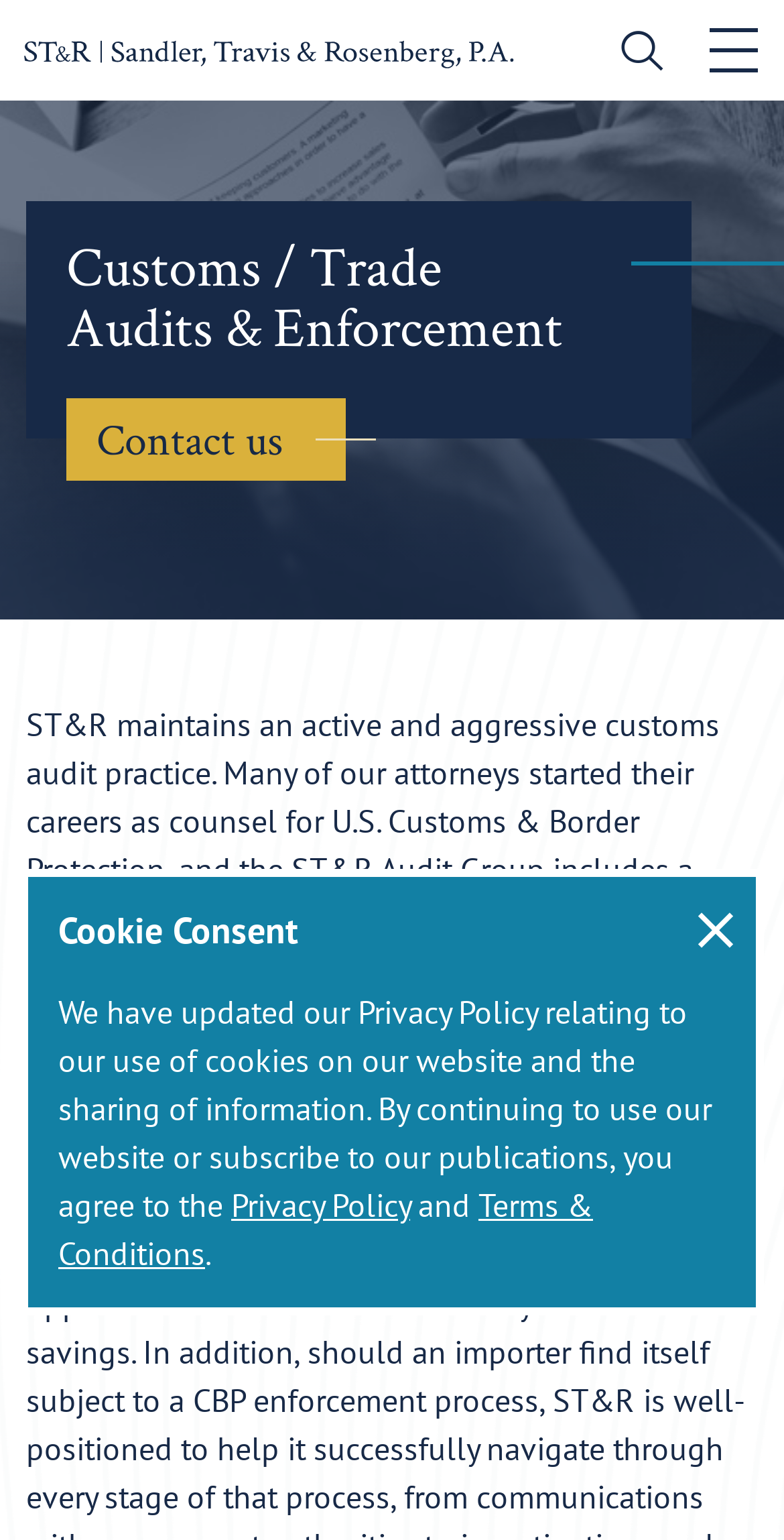Generate the text content of the main heading of the webpage.

Customs / Trade Audits & Enforcement